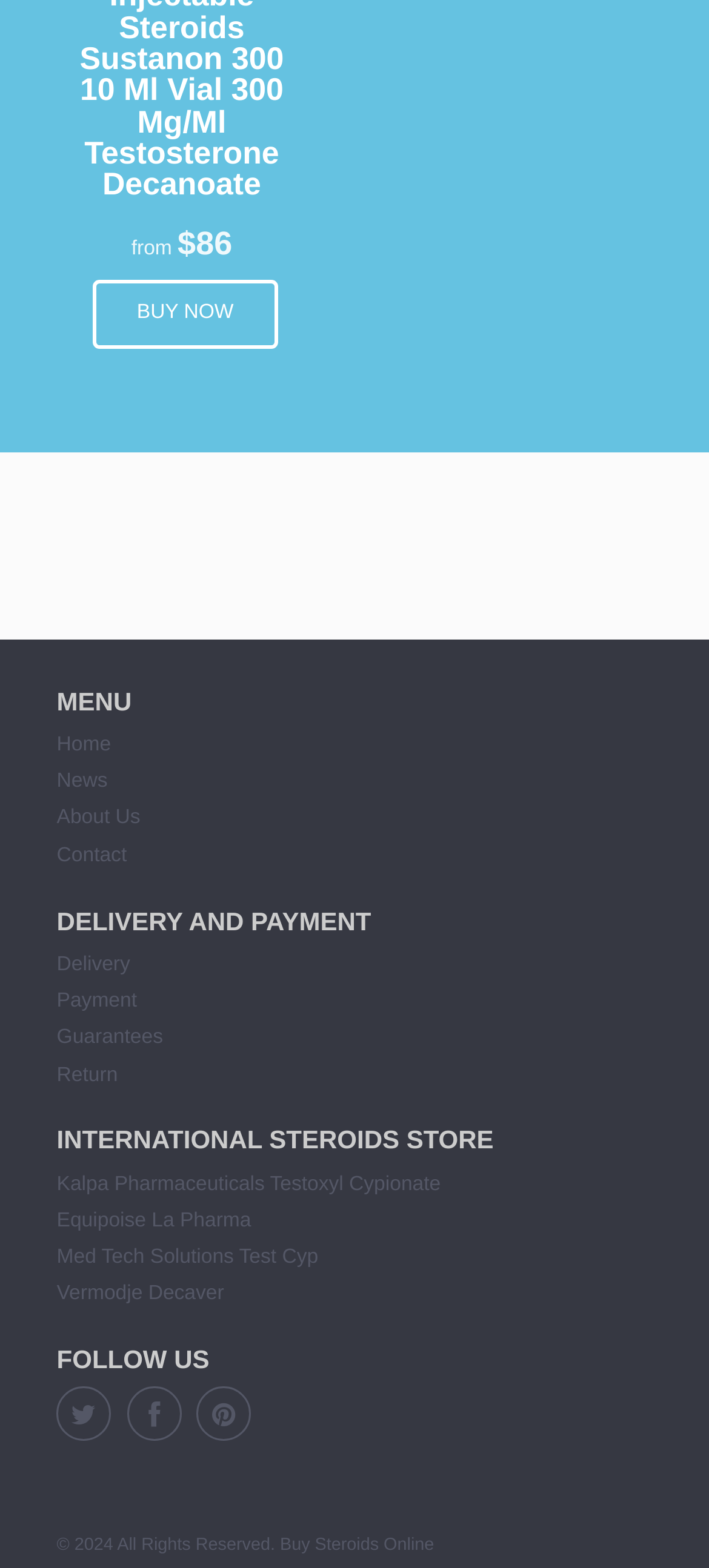Find the bounding box coordinates of the UI element according to this description: "Buy Steroids Online".

[0.395, 0.98, 0.612, 0.992]